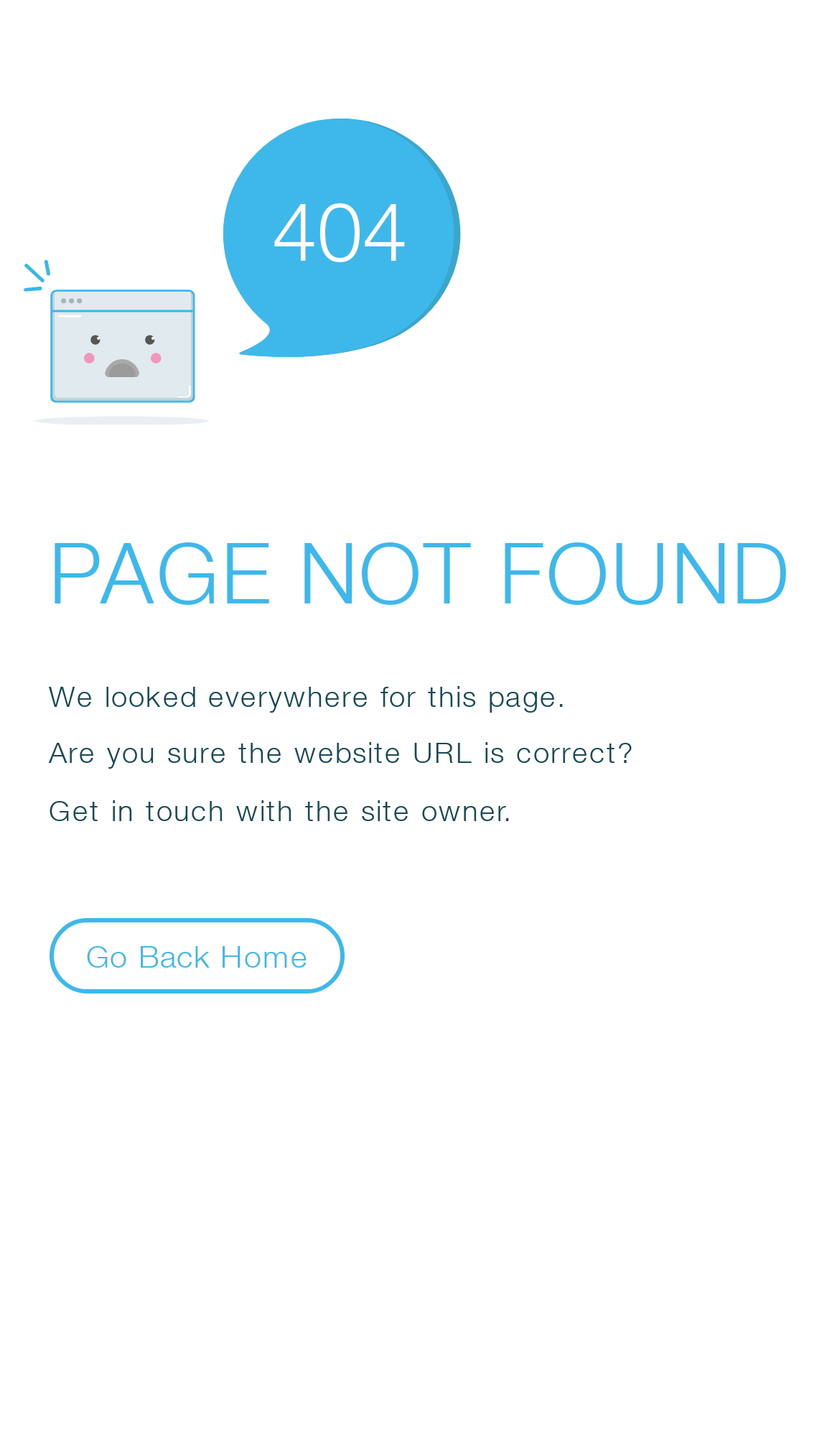What is the tone of the error message on the page?
Please give a well-detailed answer to the question.

The error message is written in a friendly and helpful tone, providing clear explanations and suggestions to assist the user in resolving the issue, rather than simply displaying a generic error message.